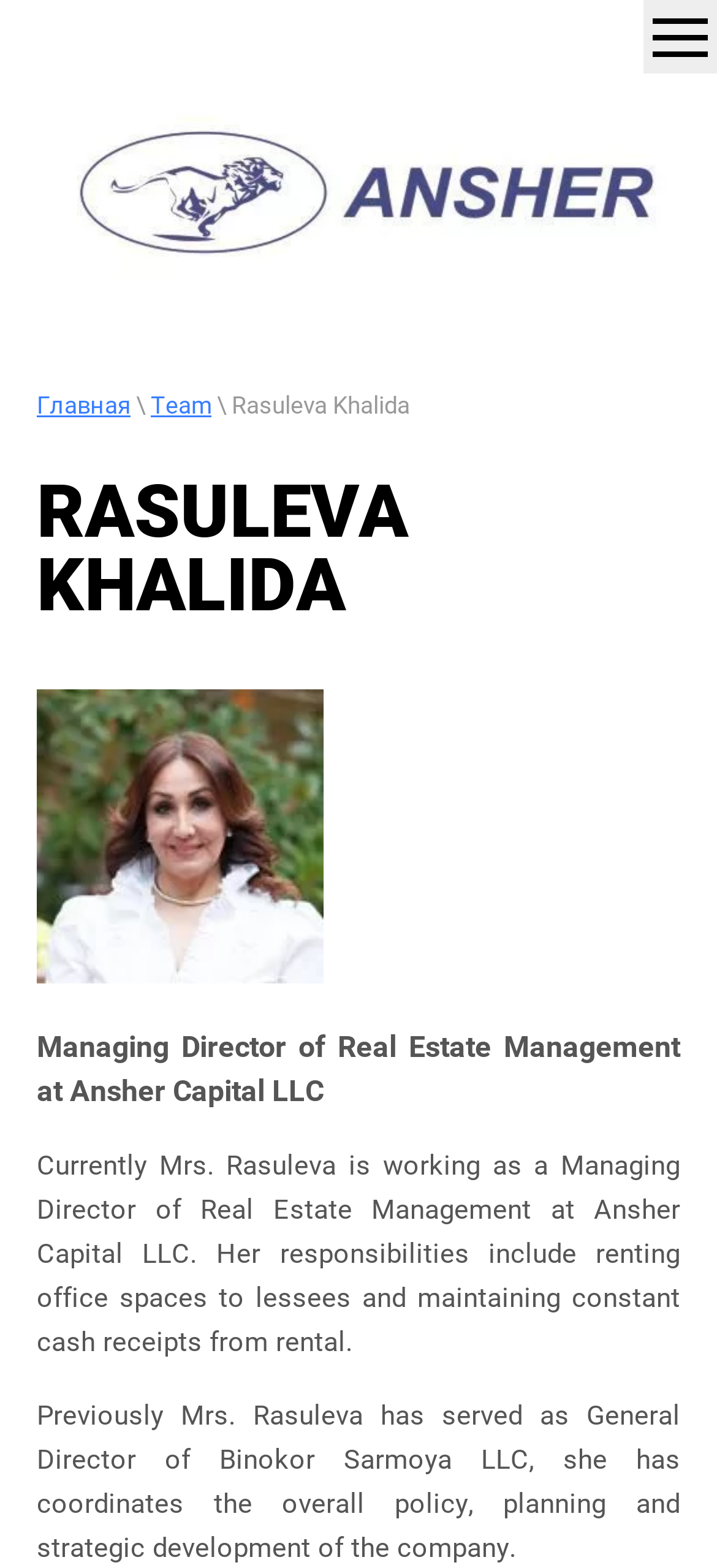What is the current job title of Rasuleva Khalida?
Examine the image and provide an in-depth answer to the question.

Based on the webpage, Rasuleva Khalida is currently working as a Managing Director of Real Estate Management at Ansher Capital LLC, as mentioned in the static text element.